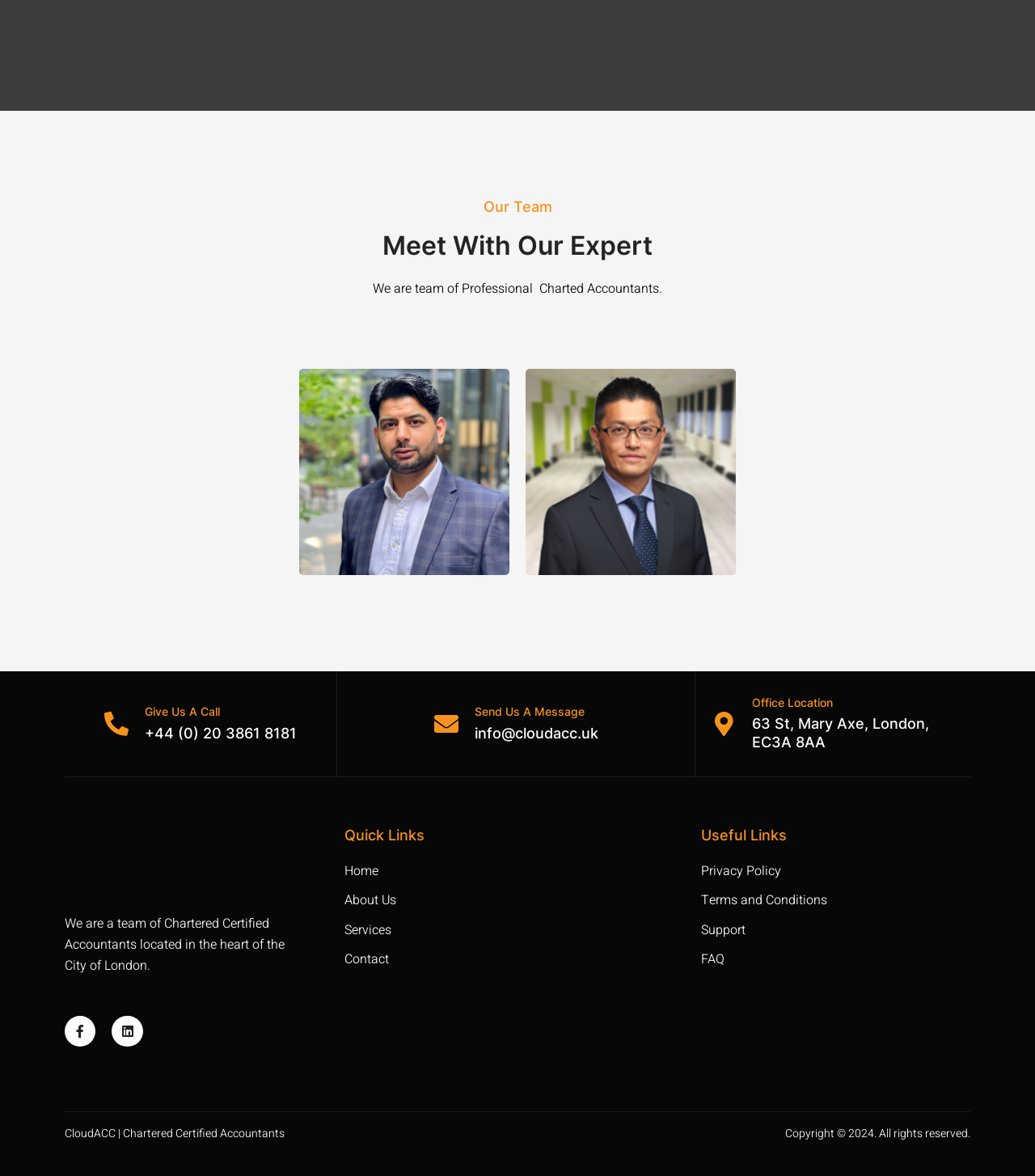Please specify the bounding box coordinates in the format (top-left x, top-left y, bottom-right x, bottom-right y), with values ranging from 0 to 1. Identify the bounding box for the UI component described as follows: Terms and Conditions

[0.677, 0.757, 0.932, 0.775]